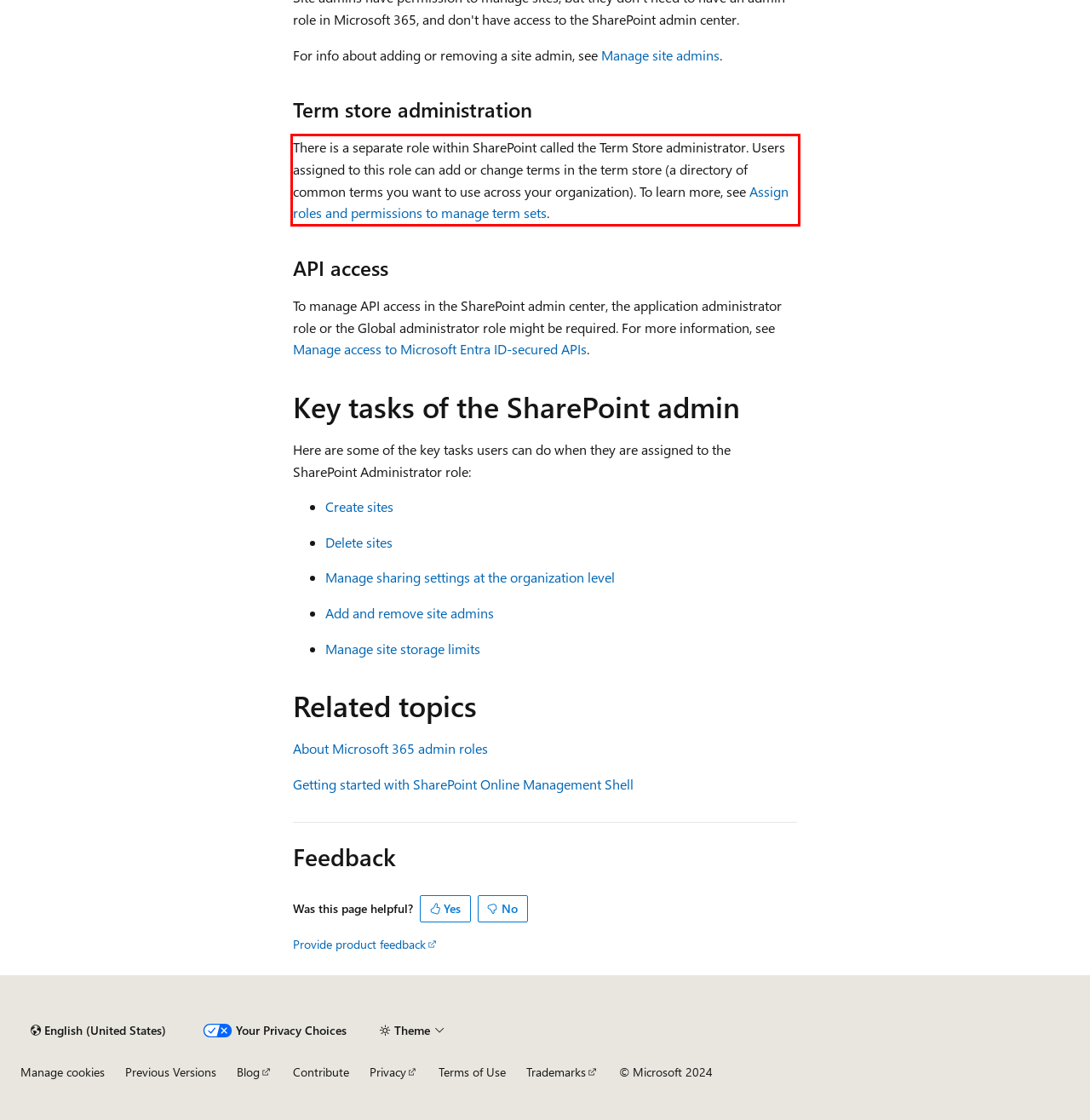Please examine the webpage screenshot containing a red bounding box and use OCR to recognize and output the text inside the red bounding box.

There is a separate role within SharePoint called the Term Store administrator. Users assigned to this role can add or change terms in the term store (a directory of common terms you want to use across your organization). To learn more, see Assign roles and permissions to manage term sets.